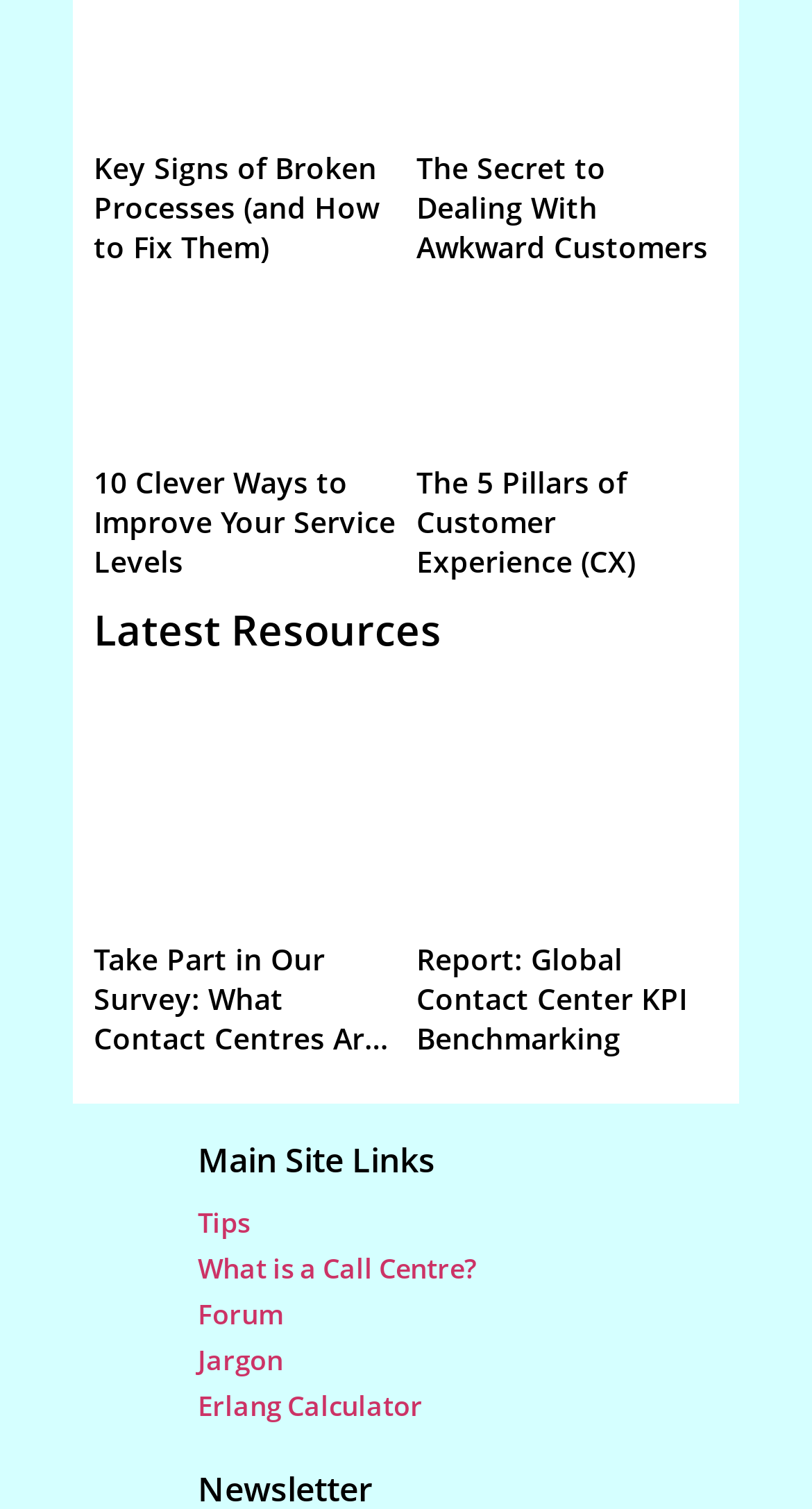Determine the bounding box coordinates of the element that should be clicked to execute the following command: "Learn about the 5 Pillars of Customer Experience".

[0.513, 0.283, 0.885, 0.313]